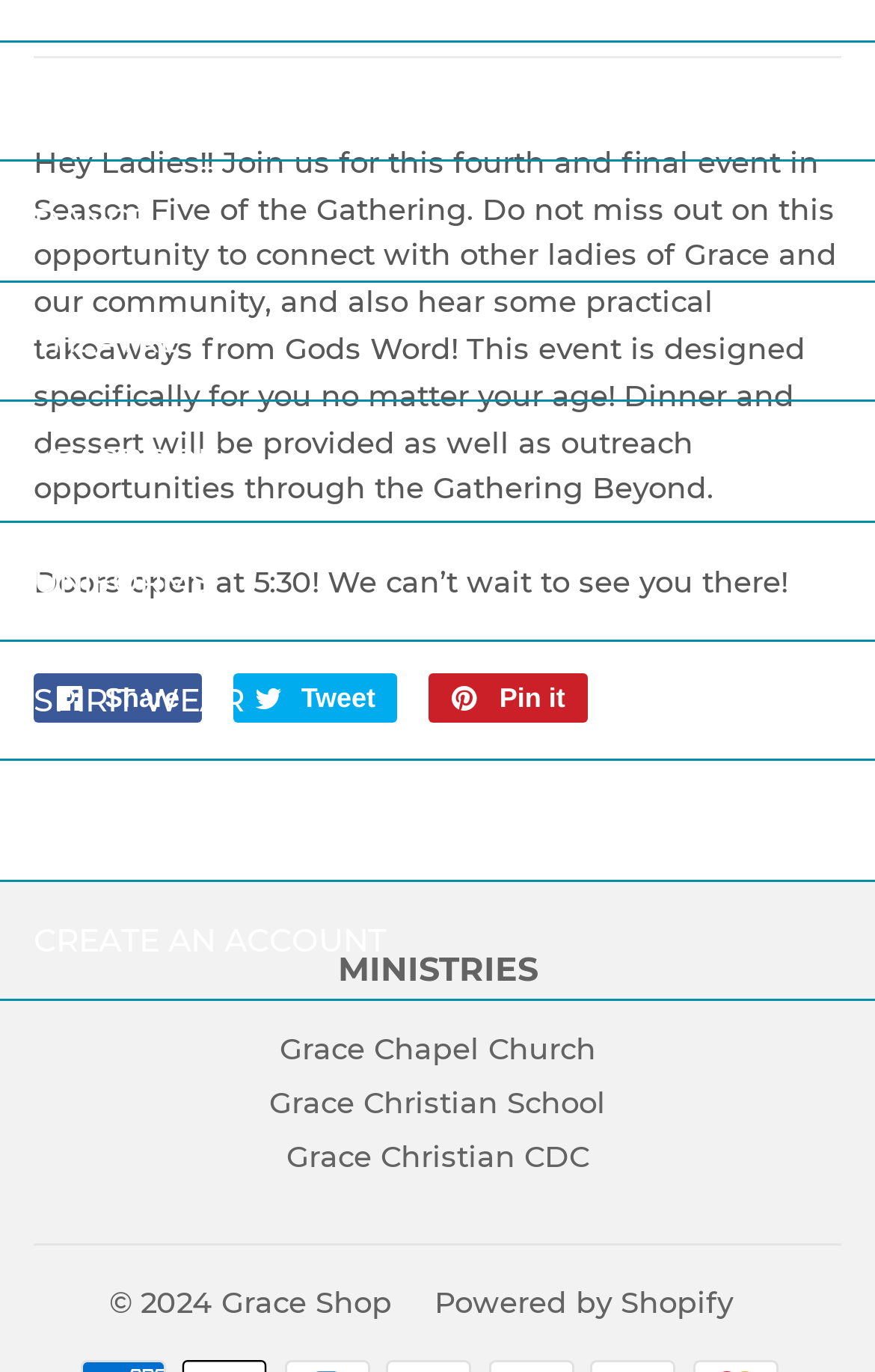Locate the bounding box coordinates of the element you need to click to accomplish the task described by this instruction: "Go to Grace Shop".

[0.253, 0.936, 0.447, 0.962]